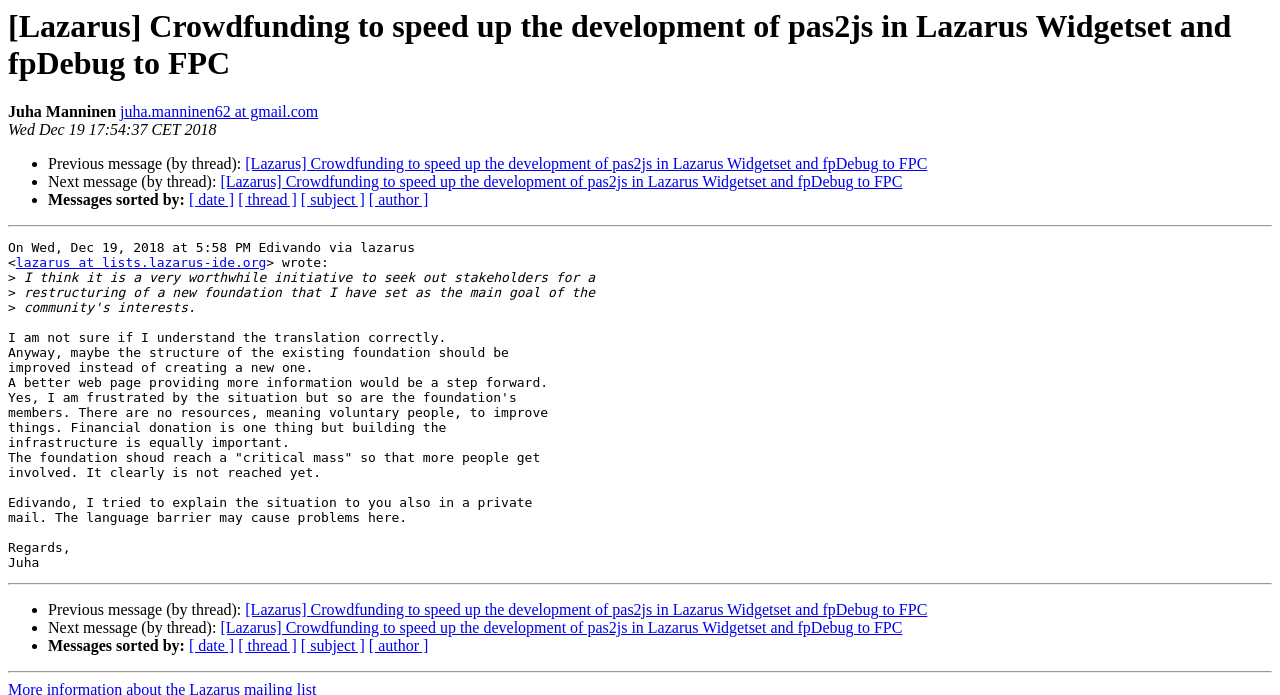Identify the bounding box coordinates for the UI element described as: "[ author ]".

[0.288, 0.275, 0.335, 0.3]